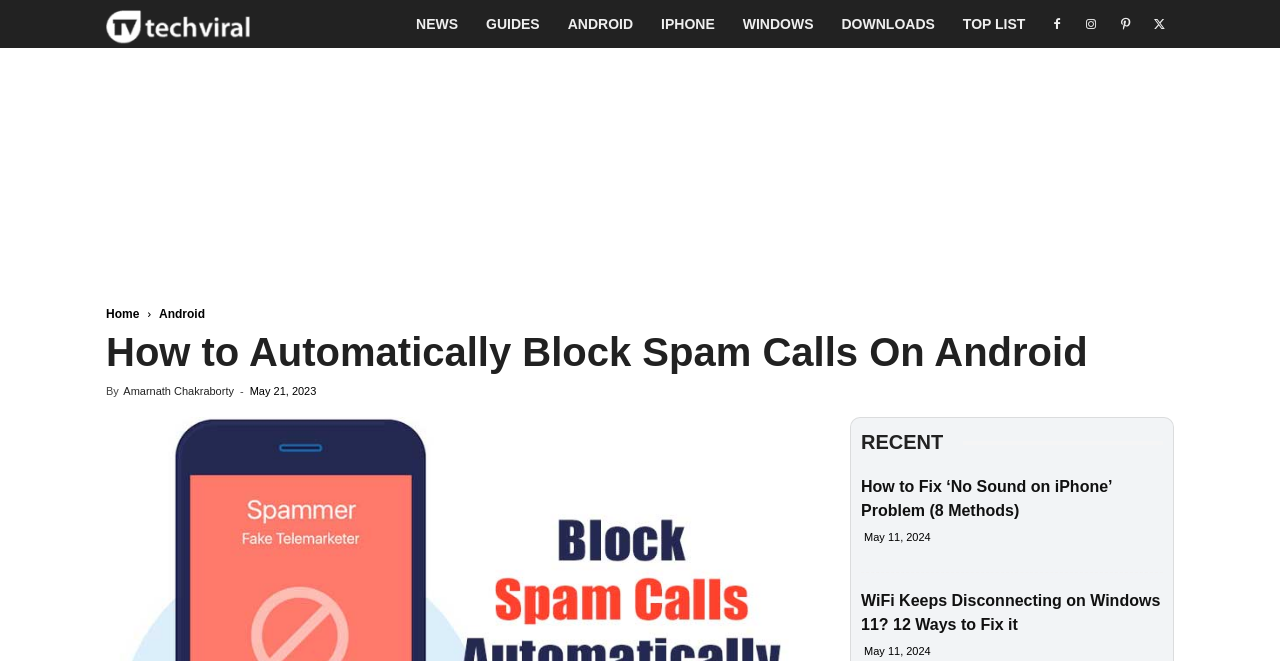Summarize the contents and layout of the webpage in detail.

The webpage is about a guide on how to automatically block spam calls on Android. At the top, there are four social media links, each represented by an icon, aligned horizontally. Below these icons, there is a logo of "Tech Viral" with the text "TechViral" next to it. 

On the top navigation bar, there are seven links: "NEWS", "GUIDES", "ANDROID", "IPHONE", "WINDOWS", "DOWNLOADS", and "TOP LIST". The "TOP LIST" link is at the far right of the navigation bar. 

Below the navigation bar, there is a header section with the title "How to Automatically Block Spam Calls On Android" in a large font. The author's name, "Amarnath Chakraborty", is mentioned below the title, along with the date "May 21, 2023". 

On the right side of the page, there is a section with the heading "RECENT". Below this heading, there are three recent articles listed, each with a title and a date. The titles of the articles are "How to Fix ‘No Sound on iPhone’ Problem (8 Methods)", "WiFi Keeps Disconnecting on Windows 11? 12 Ways to Fix it", and the dates are "May 11, 2024" for both articles.